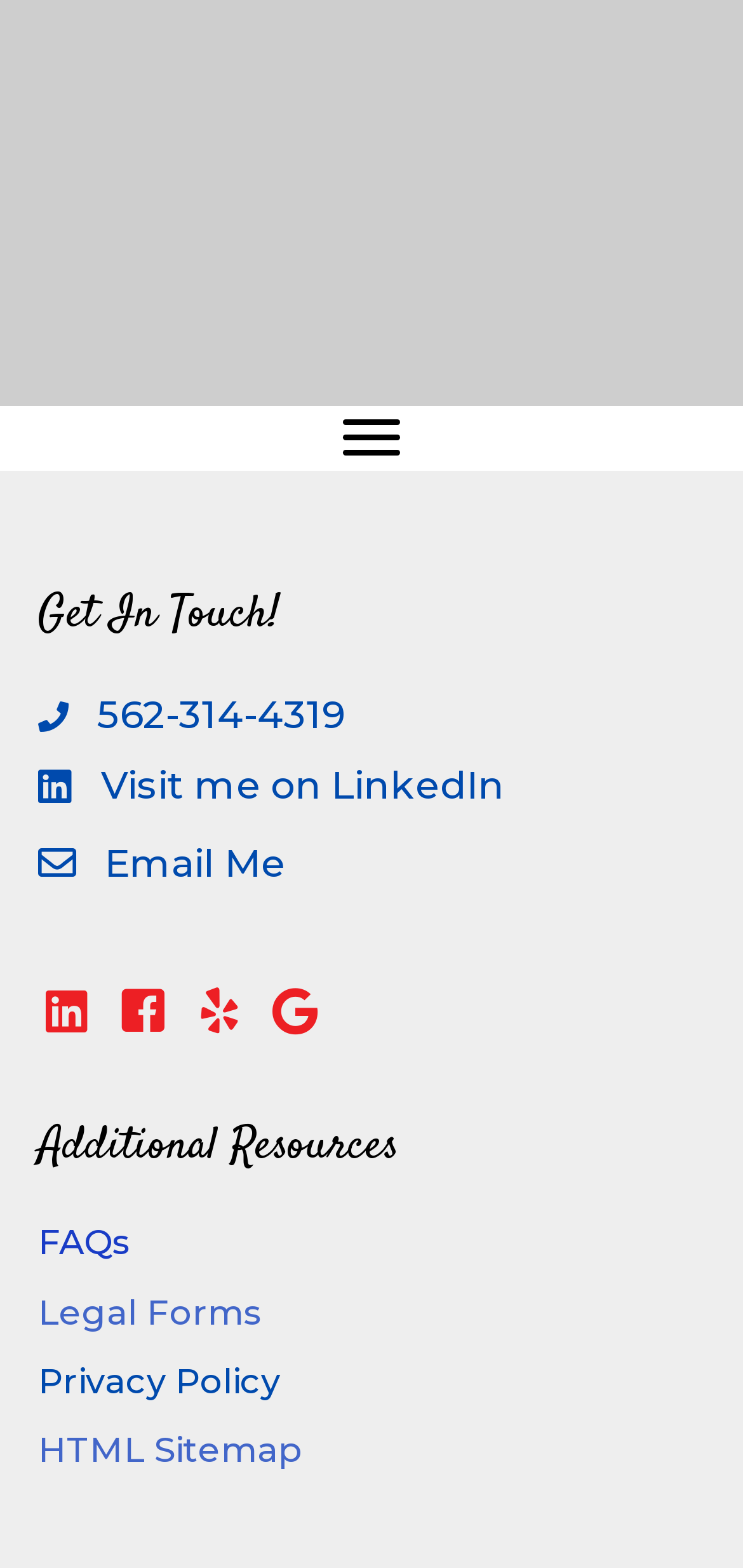How many social media buttons are there?
Give a comprehensive and detailed explanation for the question.

I counted the number of button elements with icons (, , , ) located at the bottom of the page, which I assume are social media buttons.